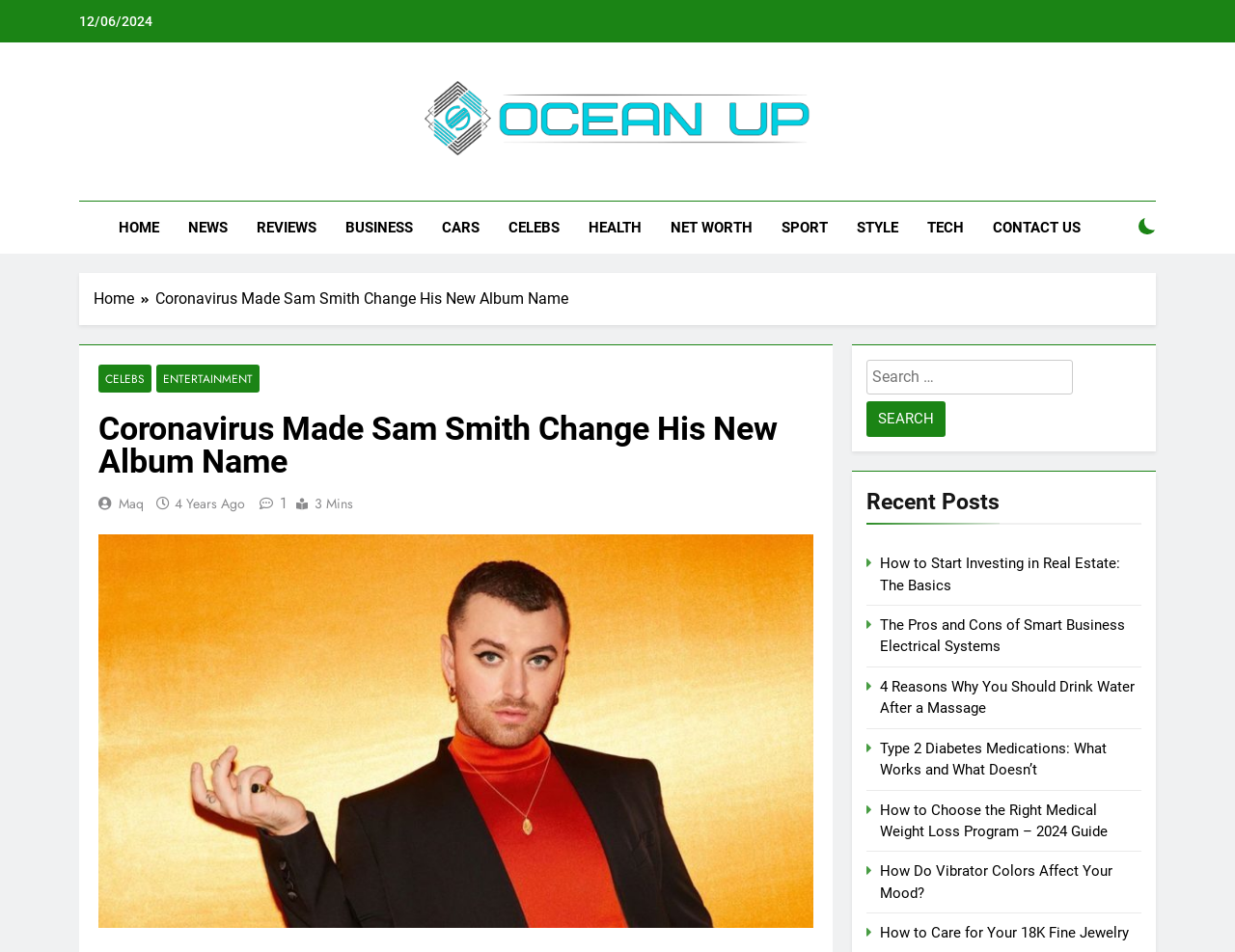Locate the bounding box coordinates of the clickable element to fulfill the following instruction: "Search for something". Provide the coordinates as four float numbers between 0 and 1 in the format [left, top, right, bottom].

[0.702, 0.378, 0.924, 0.459]